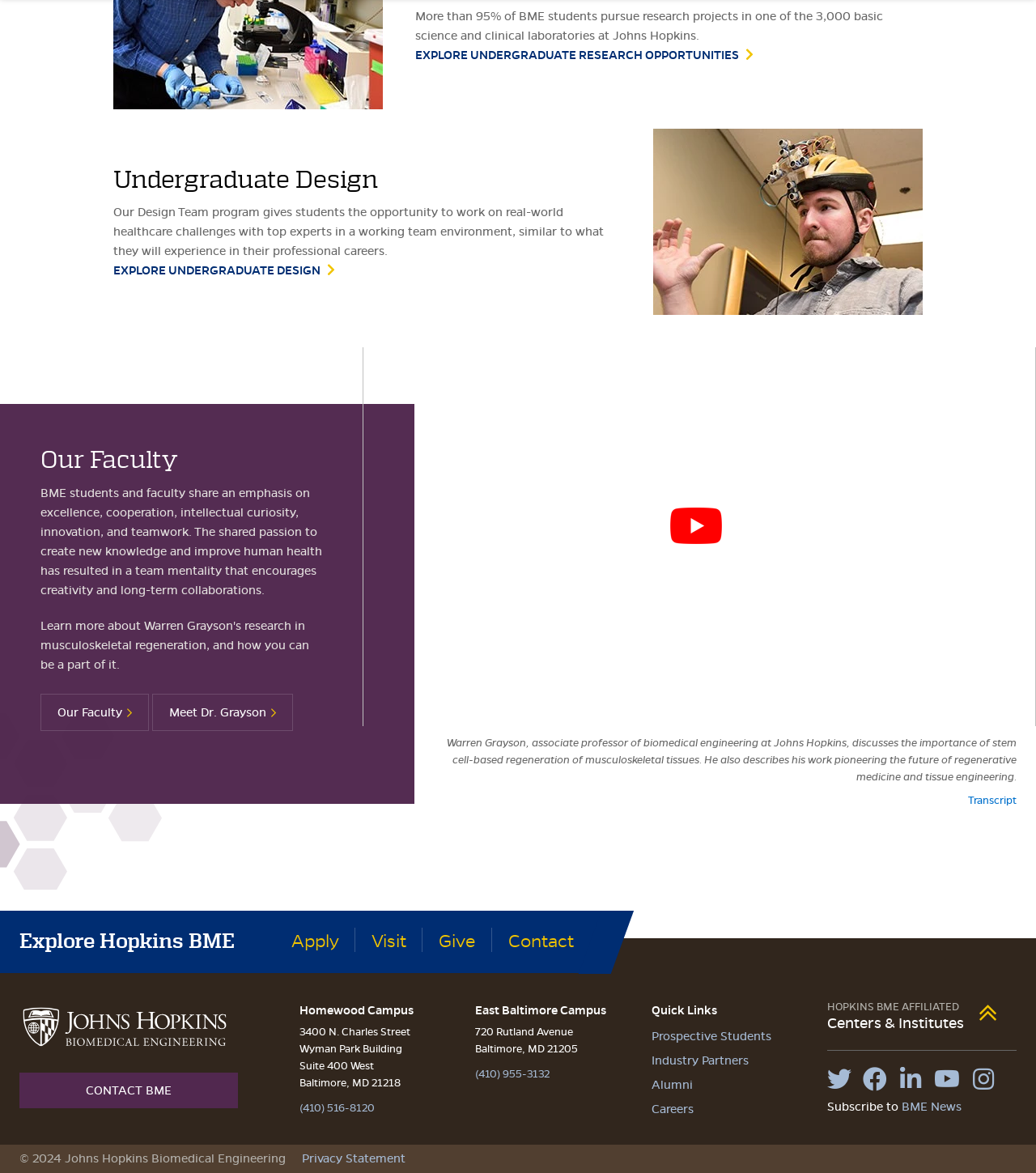Please find the bounding box coordinates of the section that needs to be clicked to achieve this instruction: "Contact BME".

[0.019, 0.915, 0.23, 0.945]